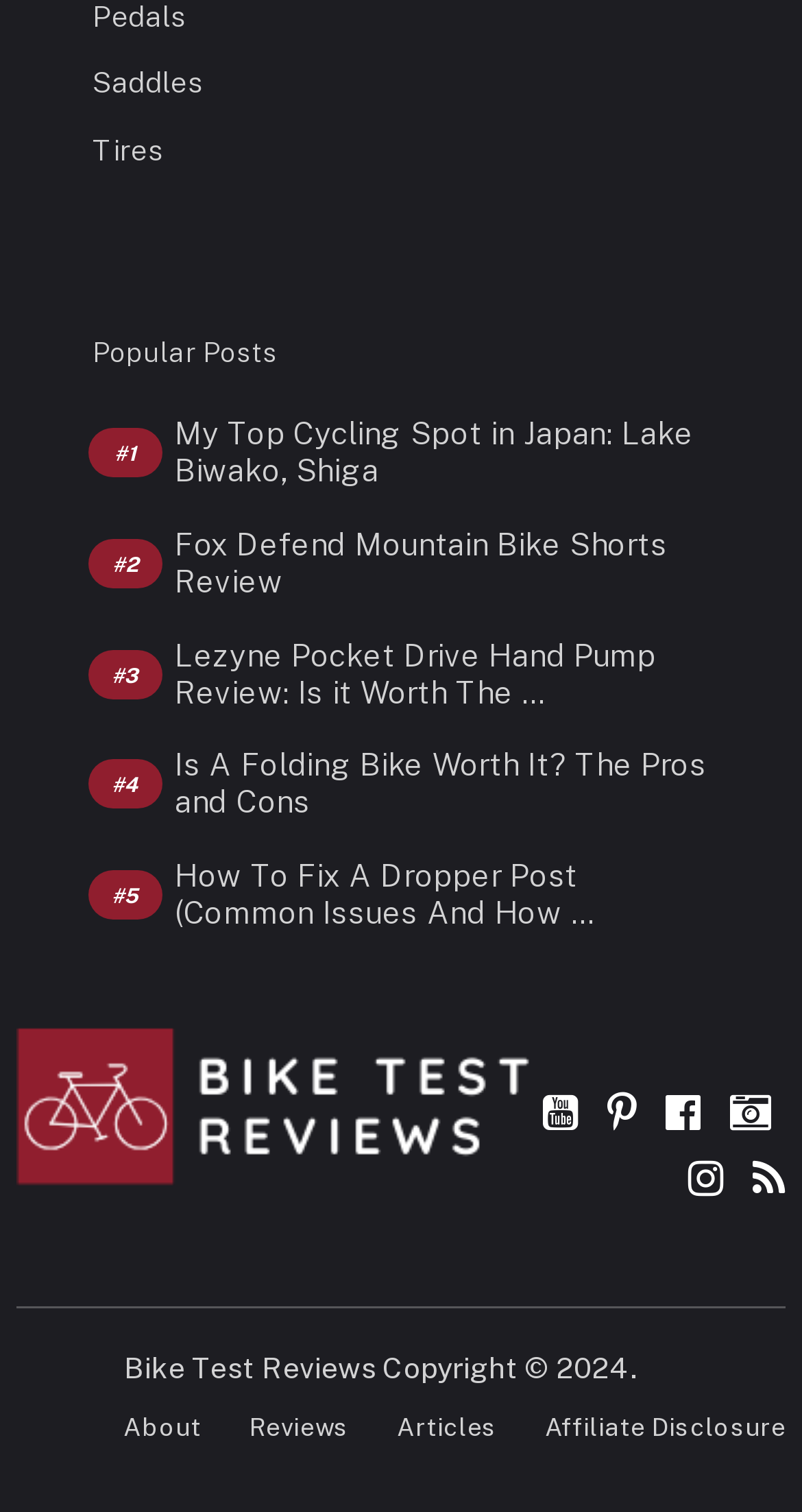Pinpoint the bounding box coordinates of the area that should be clicked to complete the following instruction: "Check Copyright information". The coordinates must be given as four float numbers between 0 and 1, i.e., [left, top, right, bottom].

[0.469, 0.893, 0.794, 0.915]